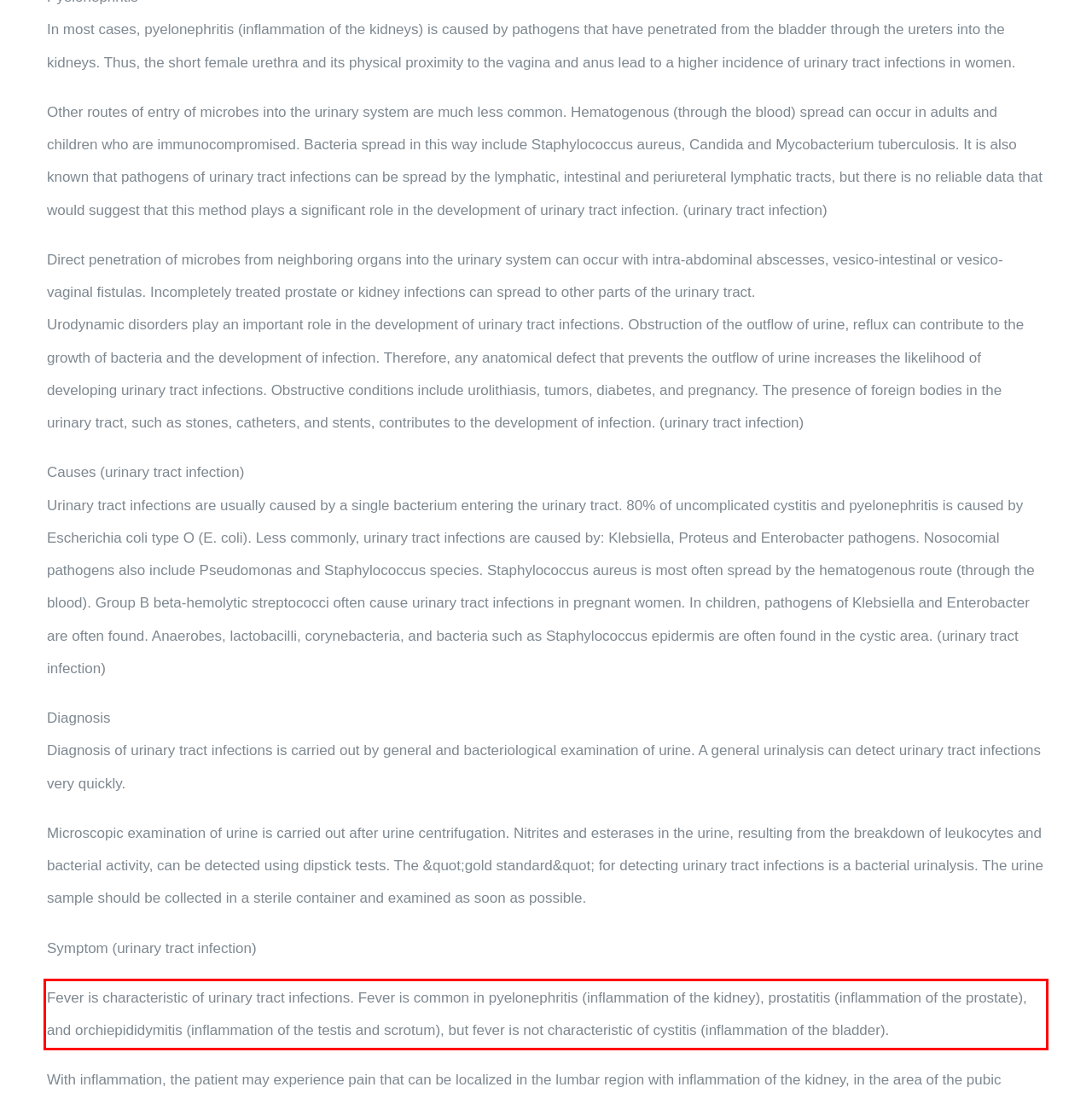Identify the text inside the red bounding box on the provided webpage screenshot by performing OCR.

Fever is characteristic of urinary tract infections. Fever is common in pyelonephritis (inflammation of the kidney), prostatitis (inflammation of the prostate), and orchiepididymitis (inflammation of the testis and scrotum), but fever is not characteristic of cystitis (inflammation of the bladder).